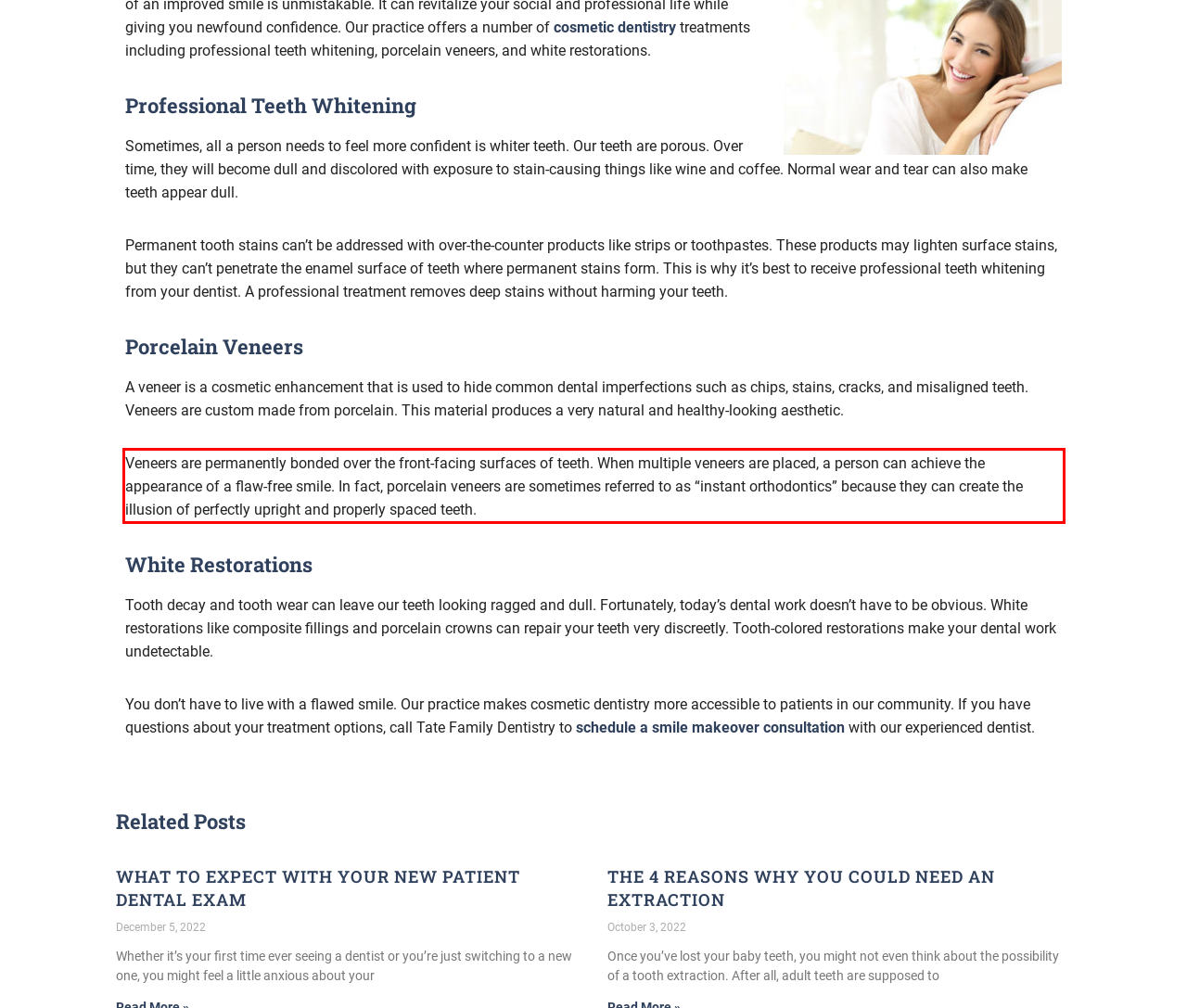Examine the screenshot of the webpage, locate the red bounding box, and generate the text contained within it.

Veneers are permanently bonded over the front-facing surfaces of teeth. When multiple veneers are placed, a person can achieve the appearance of a flaw-free smile. In fact, porcelain veneers are sometimes referred to as “instant orthodontics” because they can create the illusion of perfectly upright and properly spaced teeth.